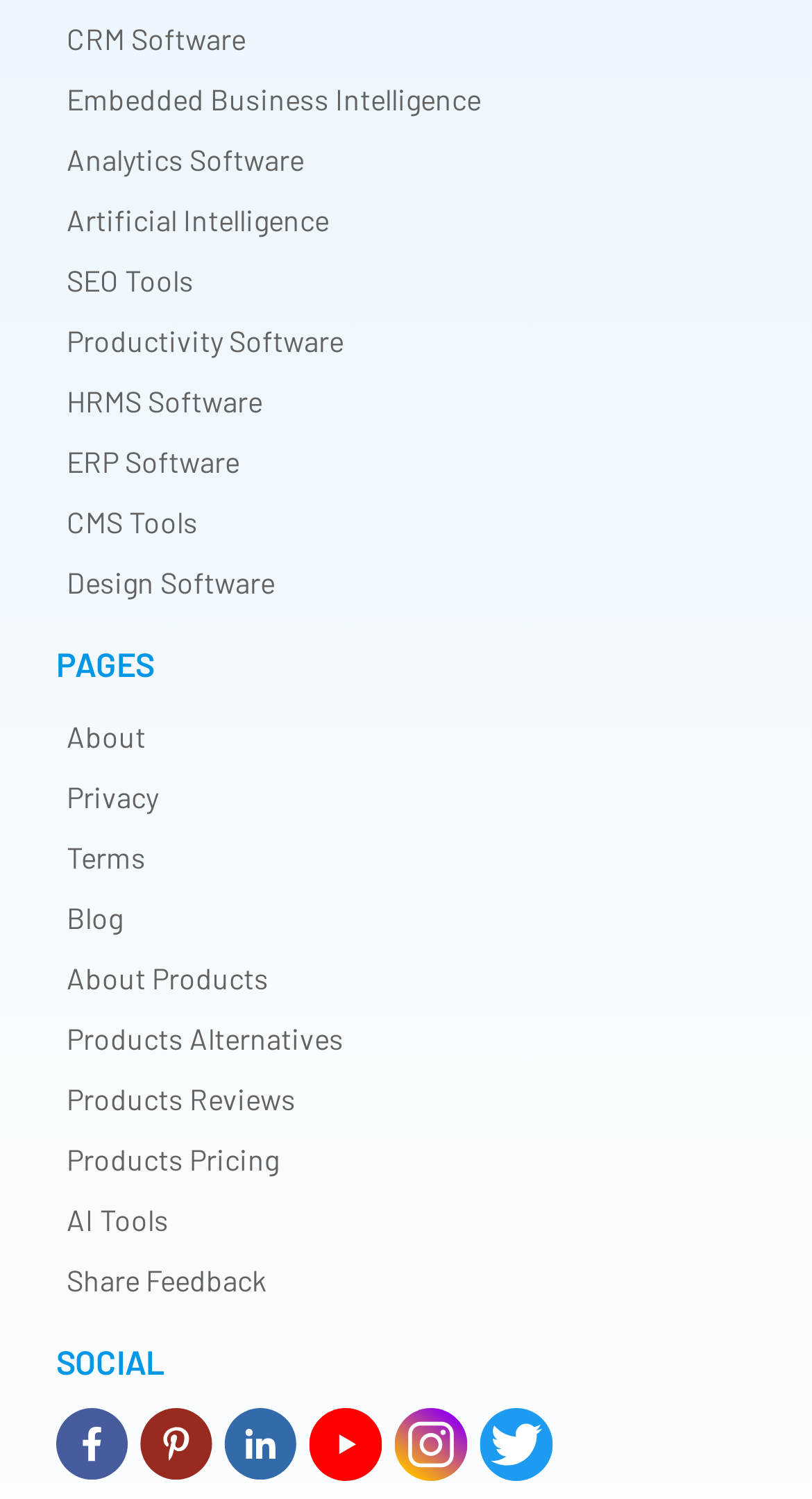Bounding box coordinates should be provided in the format (top-left x, top-left y, bottom-right x, bottom-right y) with all values between 0 and 1. Identify the bounding box for this UI element: parent_node: Email name="form_fields[email]" placeholder="Email"

None